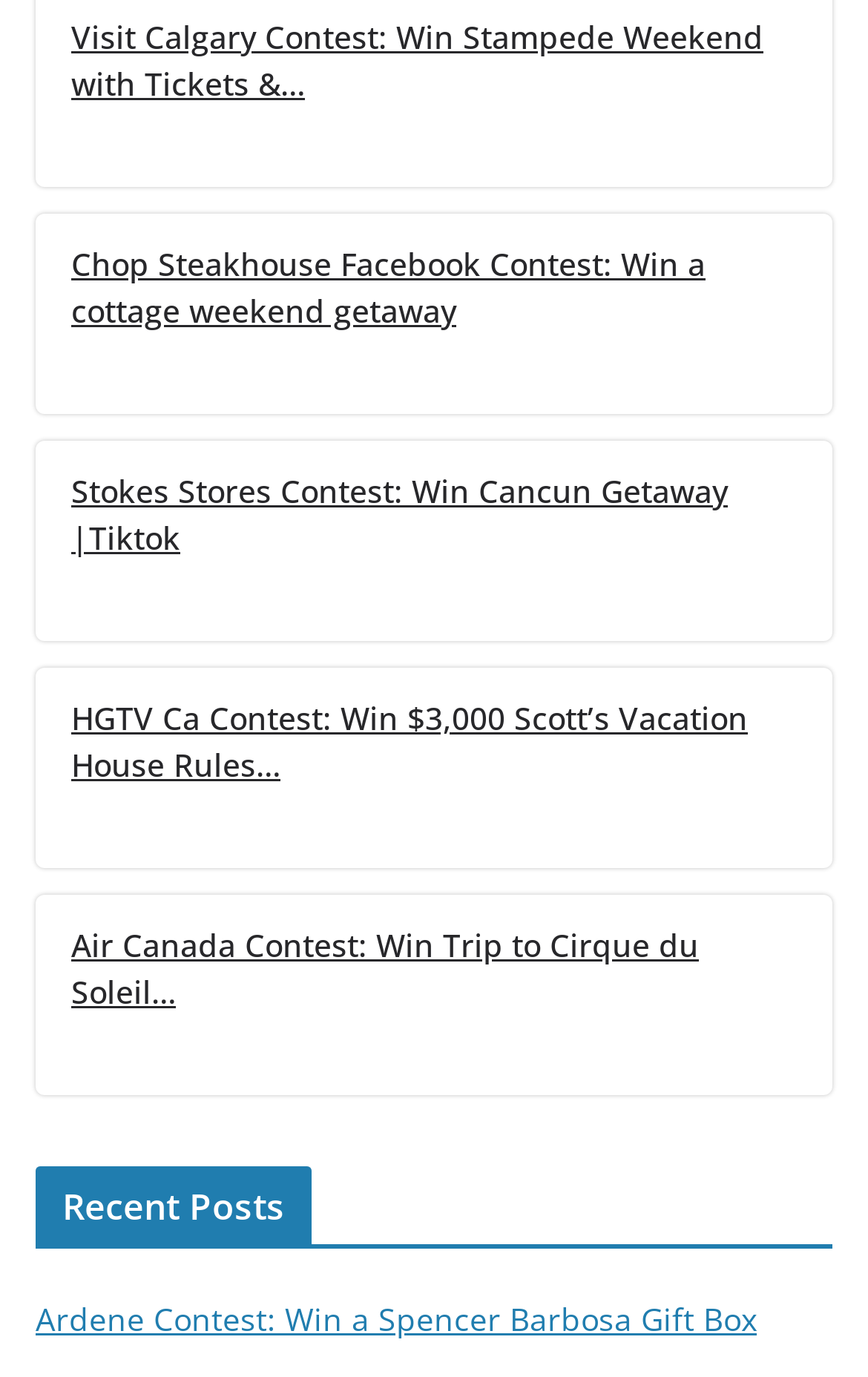How many contests are listed on this page?
Based on the image, answer the question with as much detail as possible.

I counted the number of headings that contain the word 'Contest' and found 5 of them, each corresponding to a different contest.